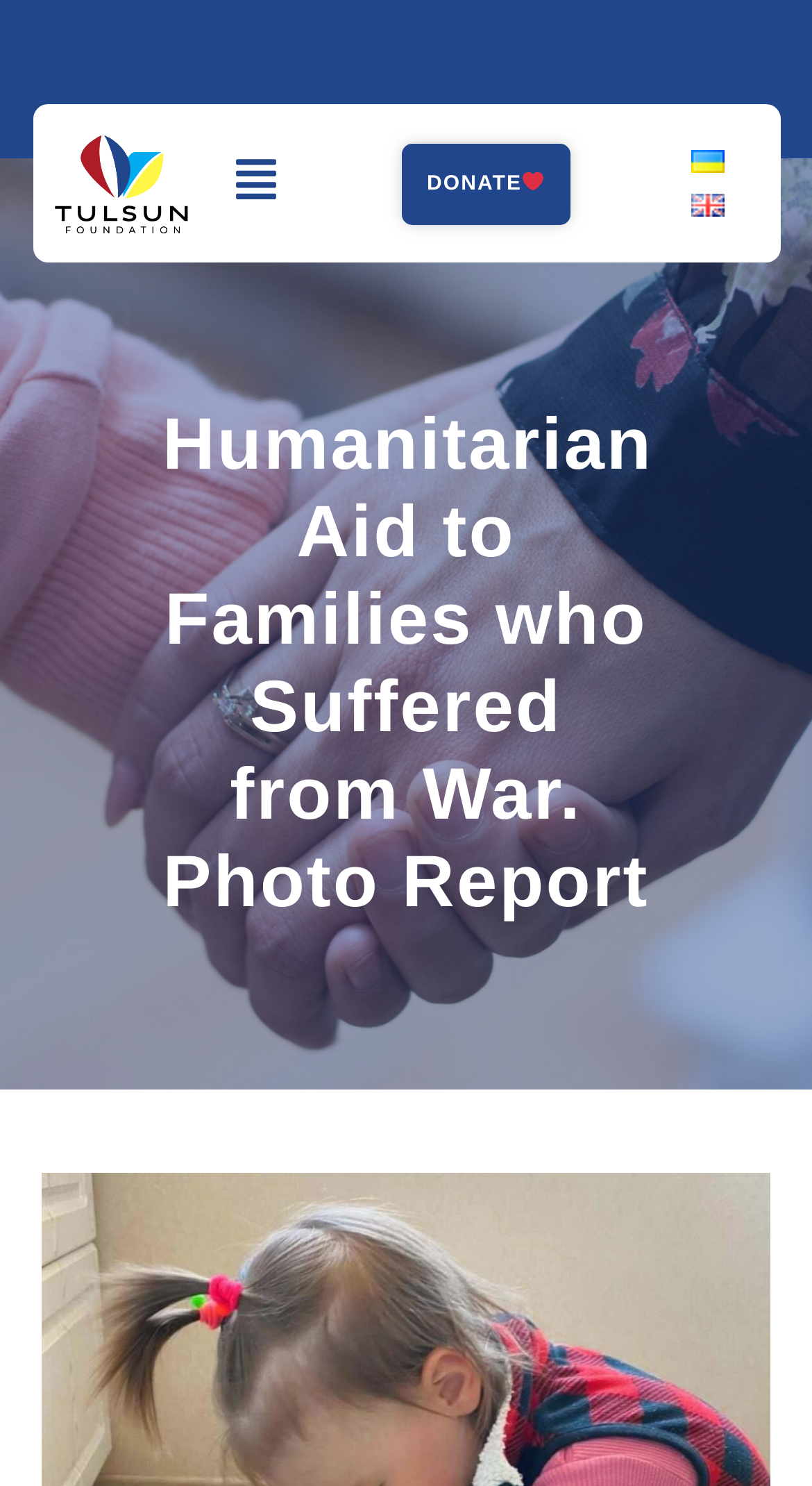What is the navigation menu represented as?
Using the image, provide a concise answer in one word or a short phrase.

A button